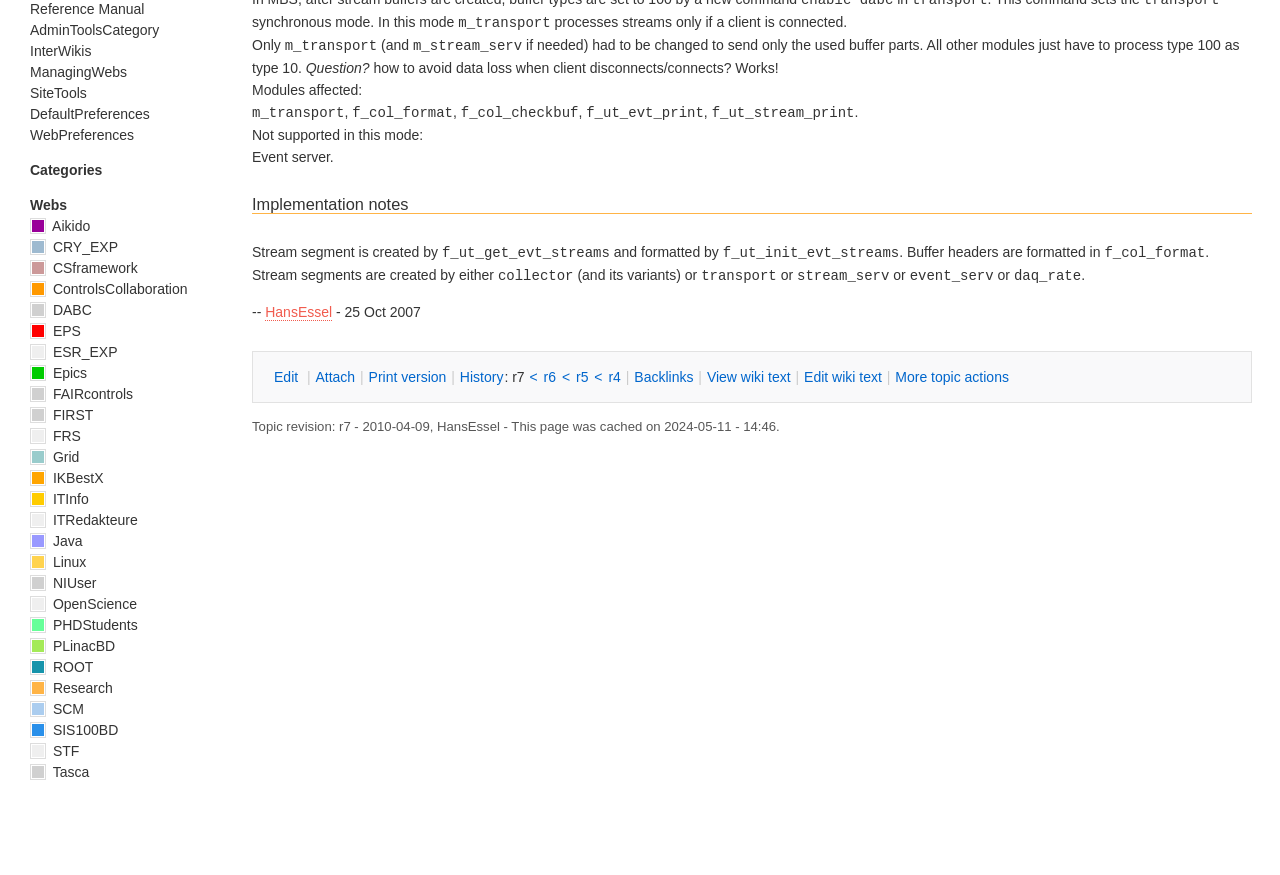Provide the bounding box for the UI element matching this description: "More topic actions".

[0.699, 0.421, 0.789, 0.443]